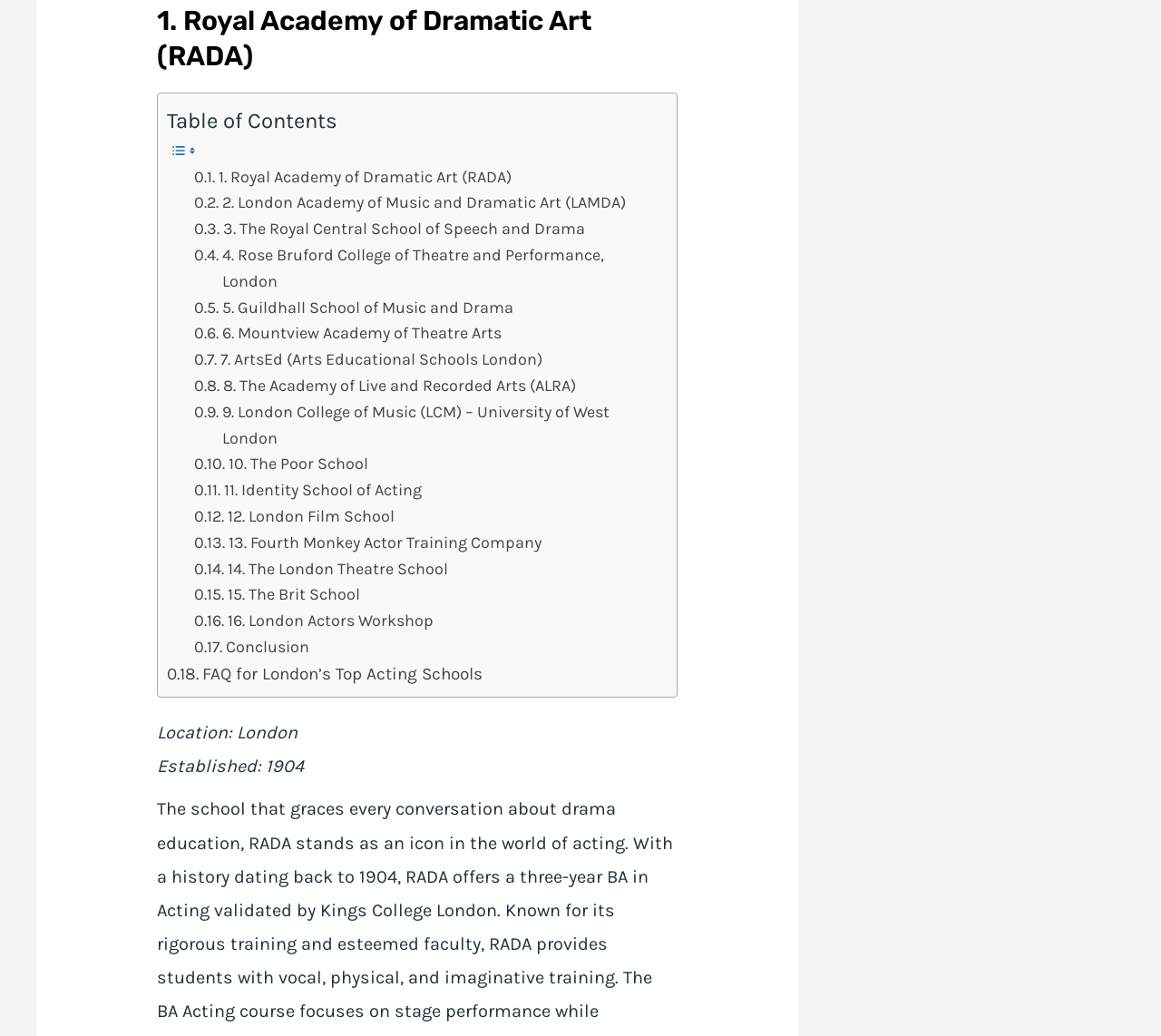Find the bounding box coordinates for the element that must be clicked to complete the instruction: "View the FAQ for London’s Top Acting Schools". The coordinates should be four float numbers between 0 and 1, indicated as [left, top, right, bottom].

[0.144, 0.637, 0.416, 0.664]